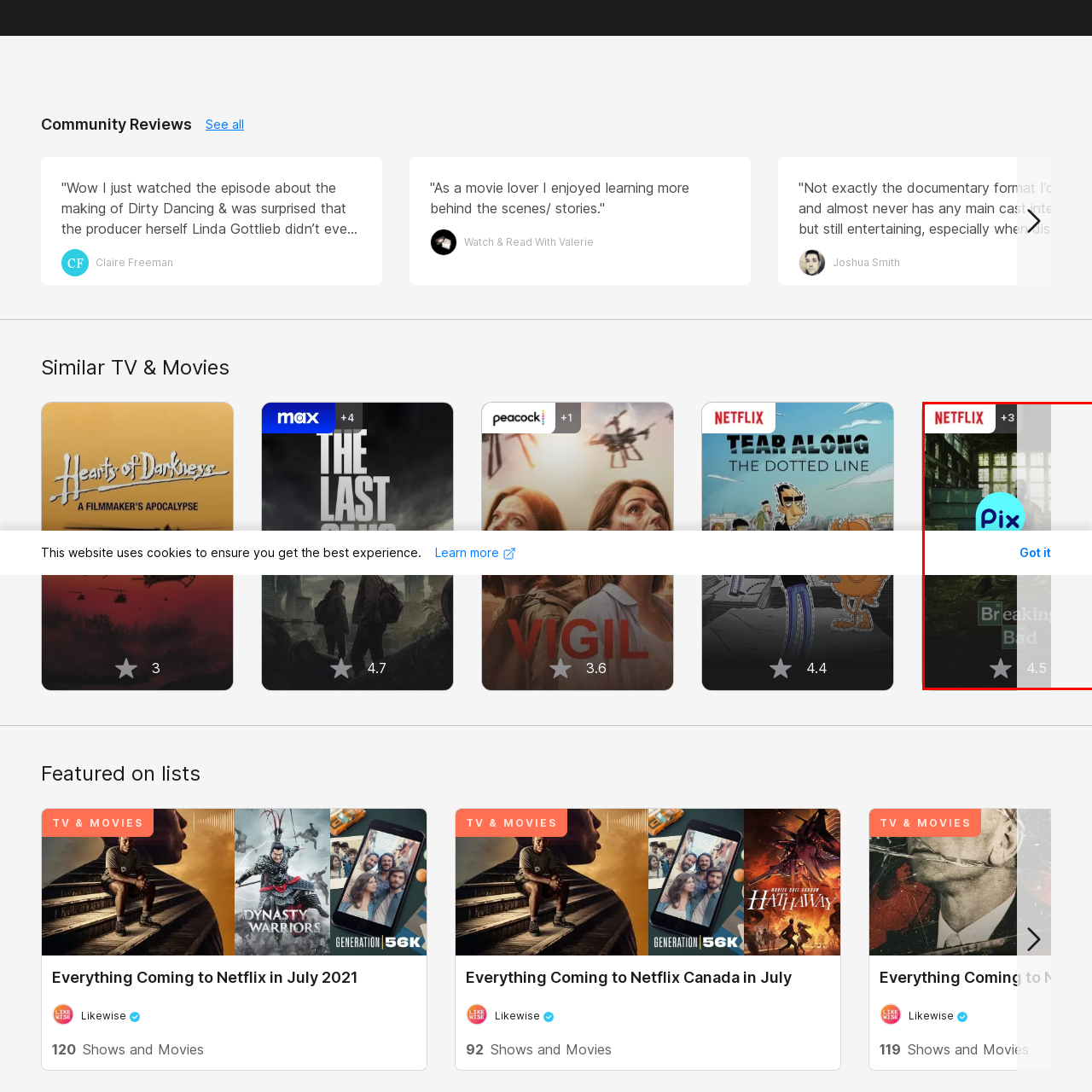Observe the image within the red bounding box carefully and provide an extensive answer to the following question using the visual cues: What is the ambiance of the image?

The ambiance of the image reflects a dimly lit warehouse or industrial setting, which is likely alluding to the show's themes of transformation and illicit activities, creating a moody and intense atmosphere.